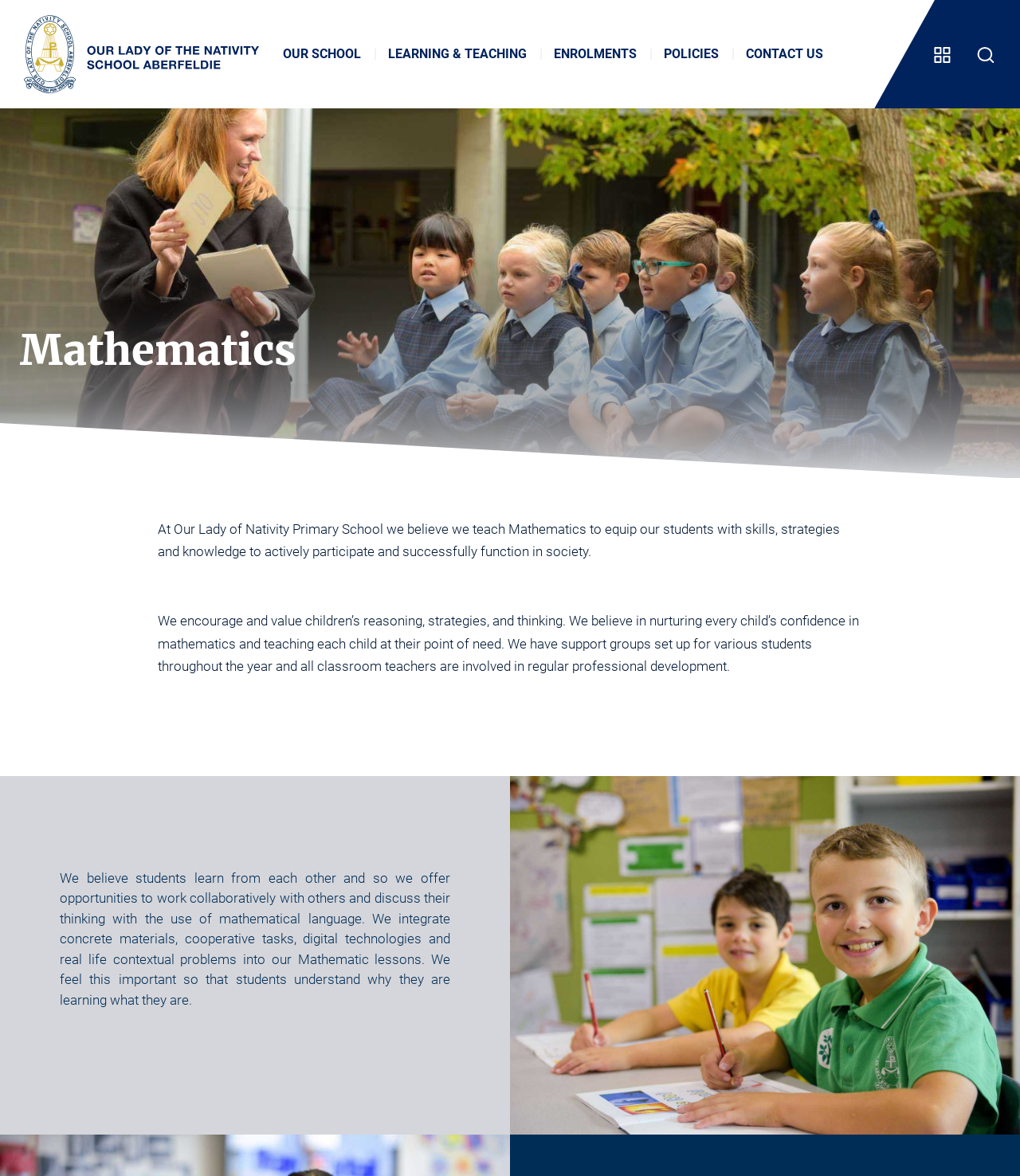What is the purpose of using concrete materials in mathematics lessons?
Give a one-word or short phrase answer based on the image.

To help students understand why they are learning